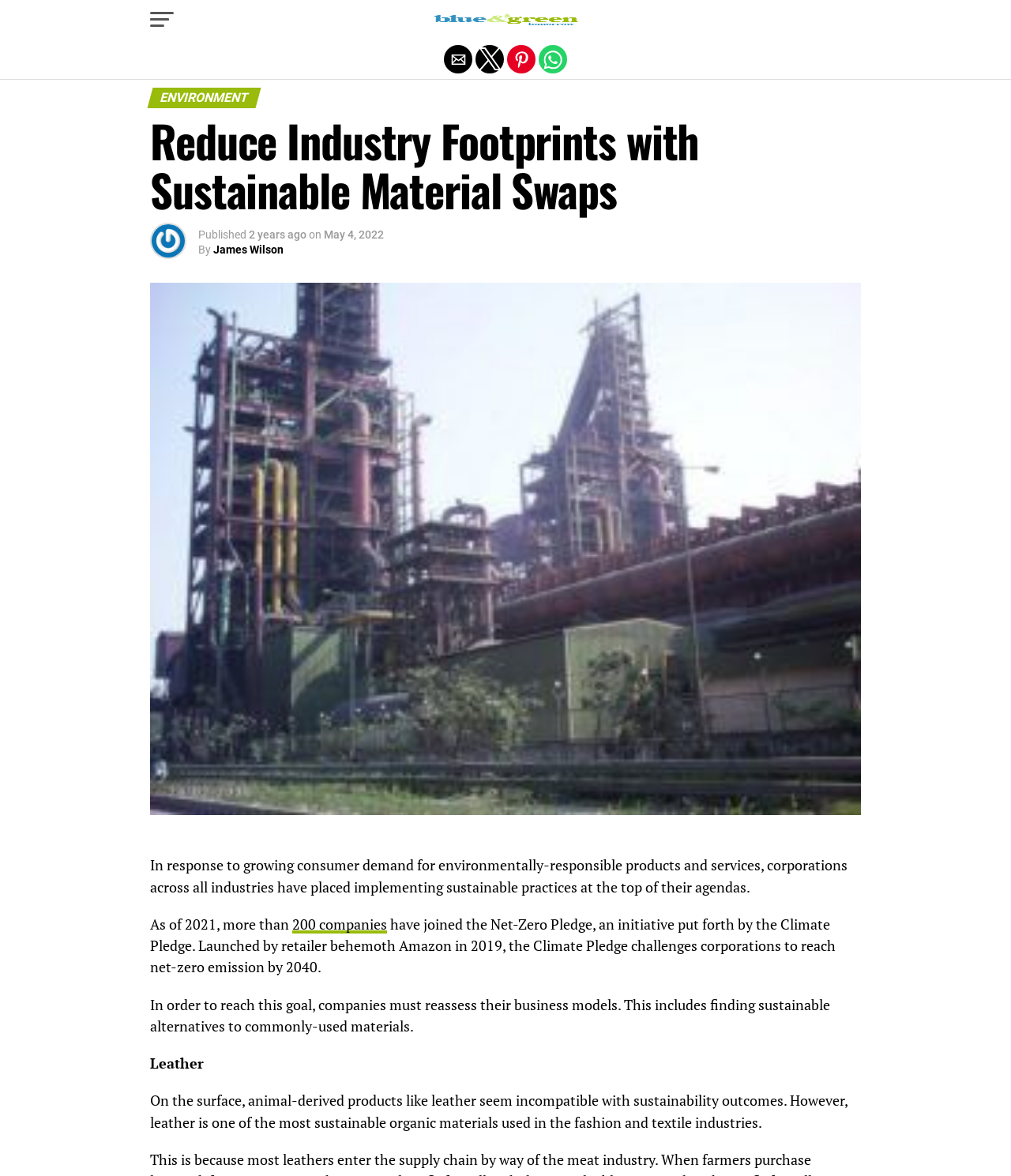Please answer the following question using a single word or phrase: 
How many companies have joined the Net-Zero Pledge as of 2021?

200 companies